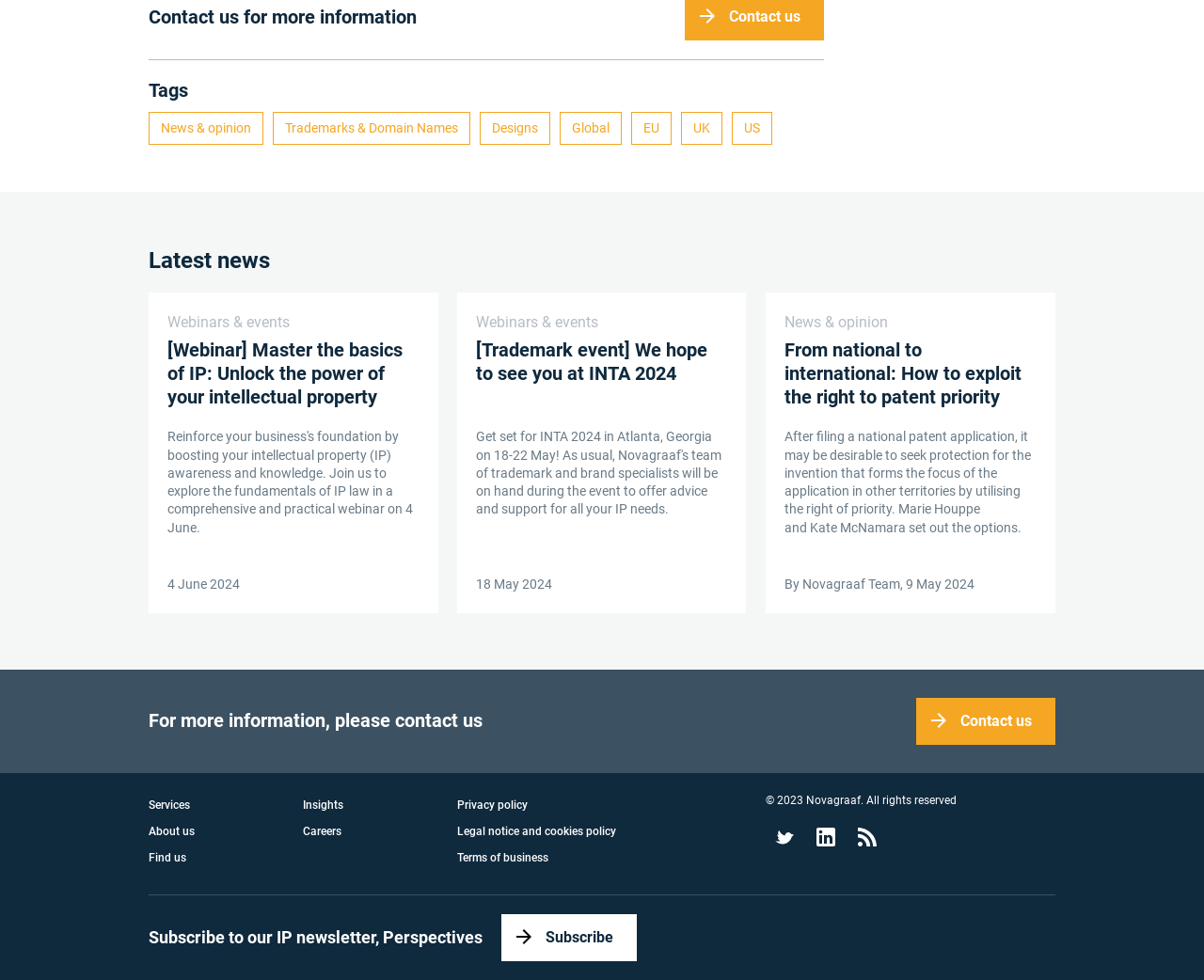Please identify the coordinates of the bounding box that should be clicked to fulfill this instruction: "Check the tags".

[0.123, 0.081, 0.877, 0.105]